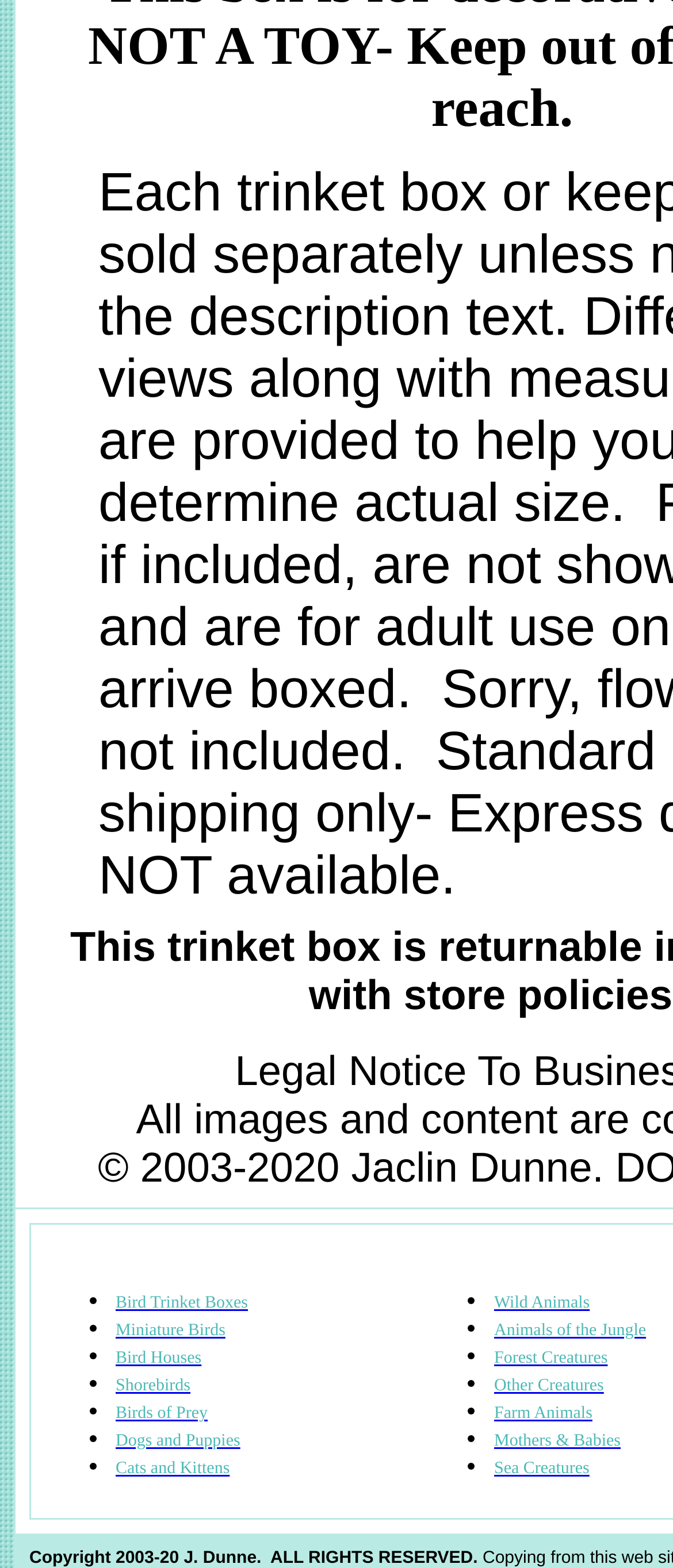Please find and report the bounding box coordinates of the element to click in order to perform the following action: "click Bird Trinket Boxes". The coordinates should be expressed as four float numbers between 0 and 1, in the format [left, top, right, bottom].

[0.172, 0.825, 0.368, 0.837]